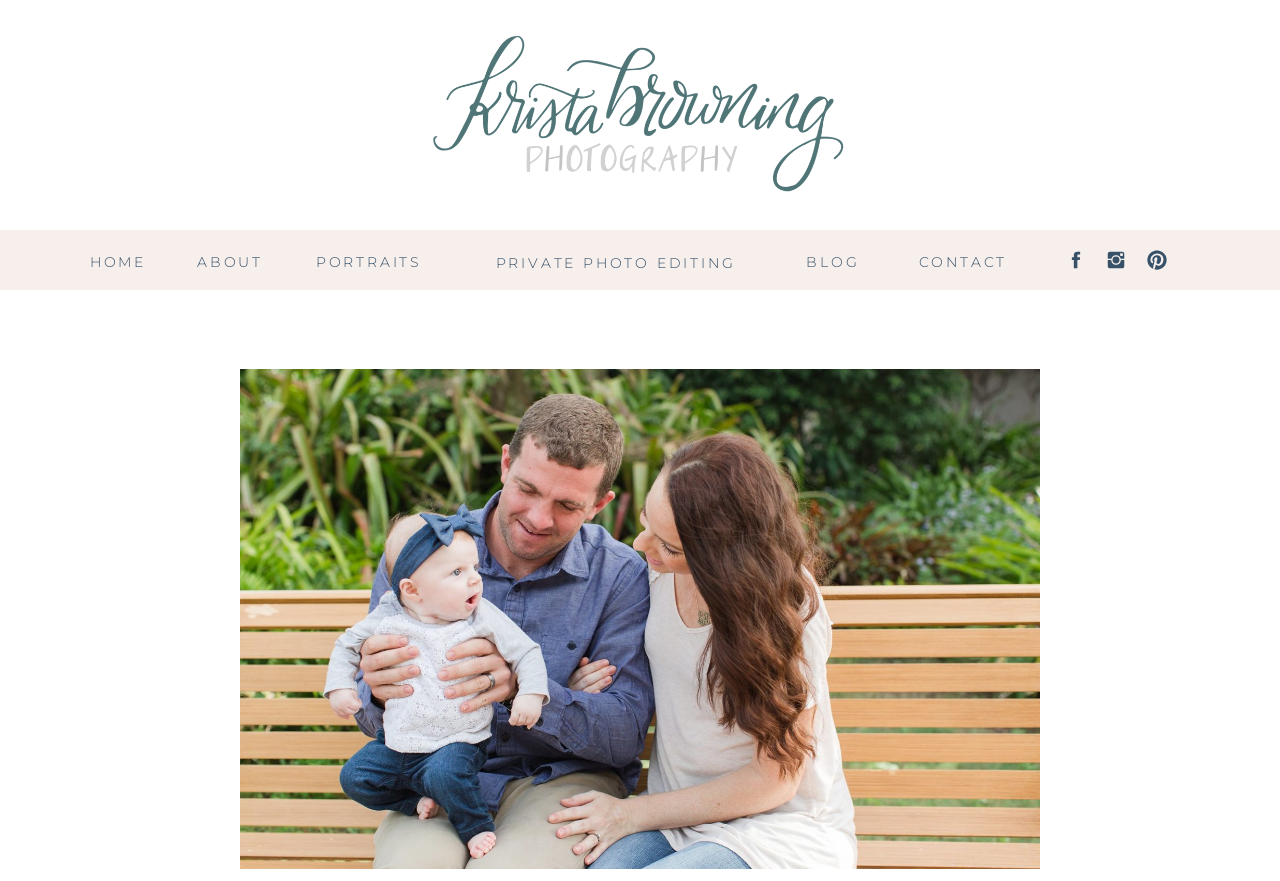Identify the bounding box coordinates for the element that needs to be clicked to fulfill this instruction: "click the HOME link". Provide the coordinates in the format of four float numbers between 0 and 1: [left, top, right, bottom].

[0.07, 0.287, 0.114, 0.308]